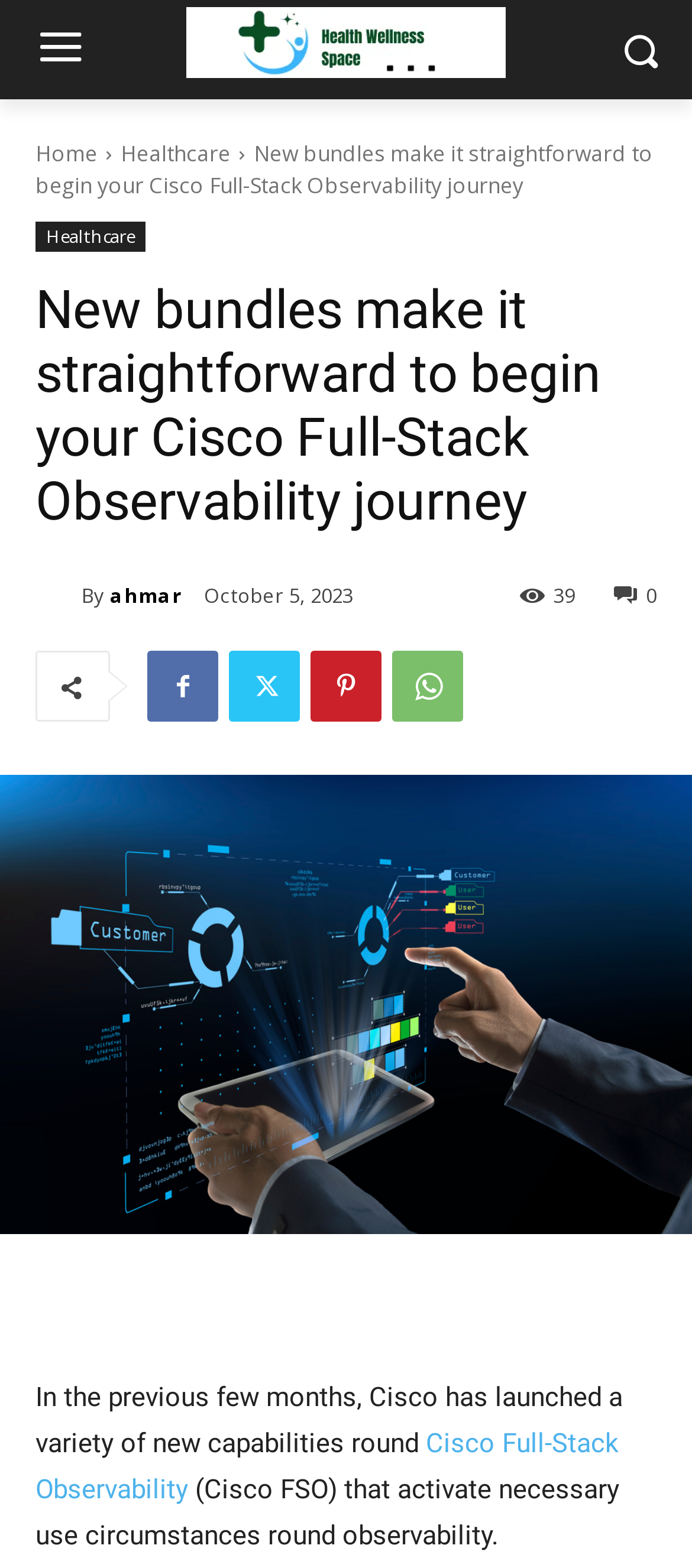What is the date of the article?
Can you provide an in-depth and detailed response to the question?

The date 'October 5, 2023' is mentioned in the time element, which is a child element of the root element.